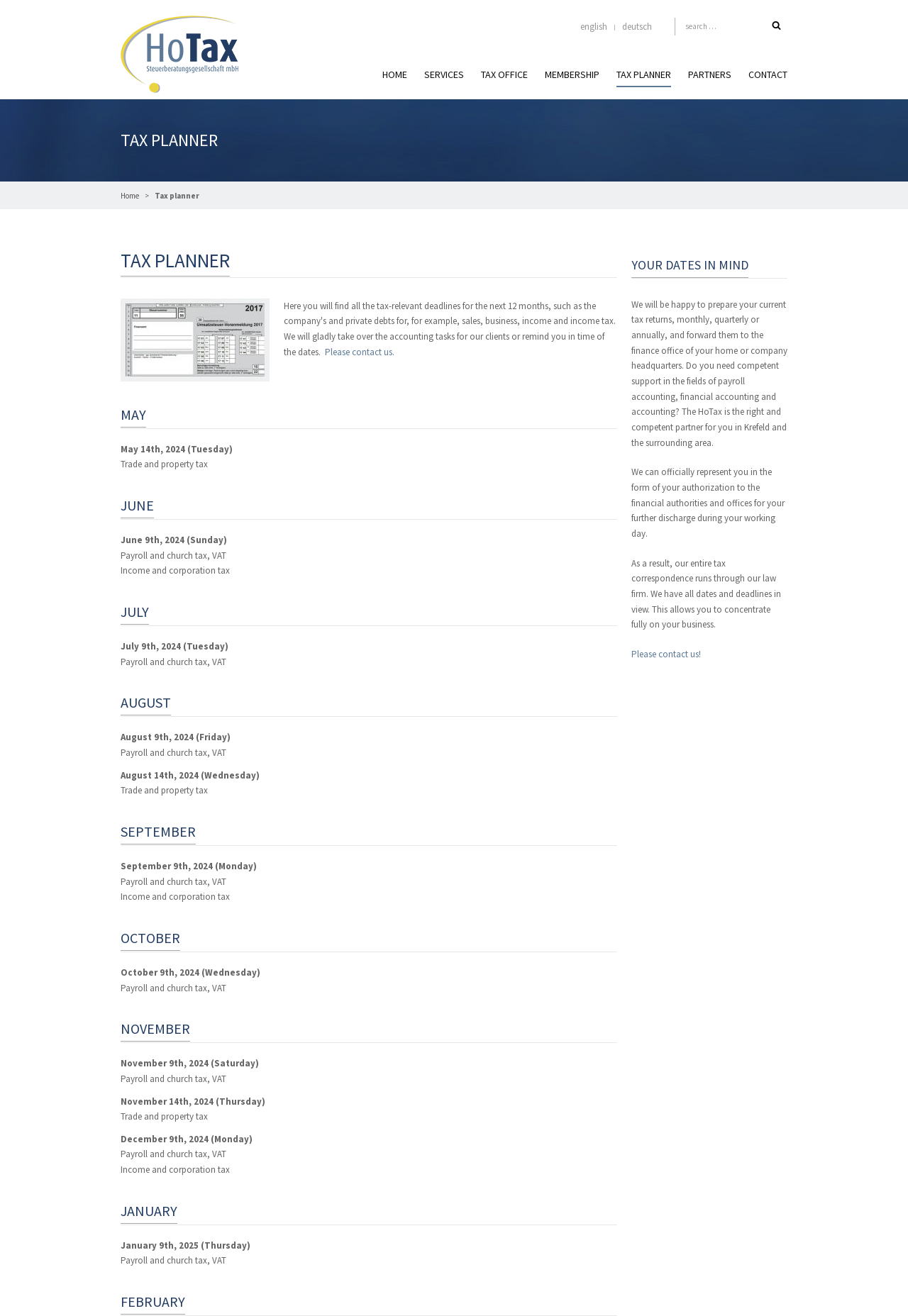Examine the image and give a thorough answer to the following question:
What type of taxes are mentioned on the webpage?

The webpage mentions various types of taxes, including income tax, corporation tax, payroll tax, church tax, VAT, trade tax, and property tax, as they are listed as deadlines for the next 12 months.